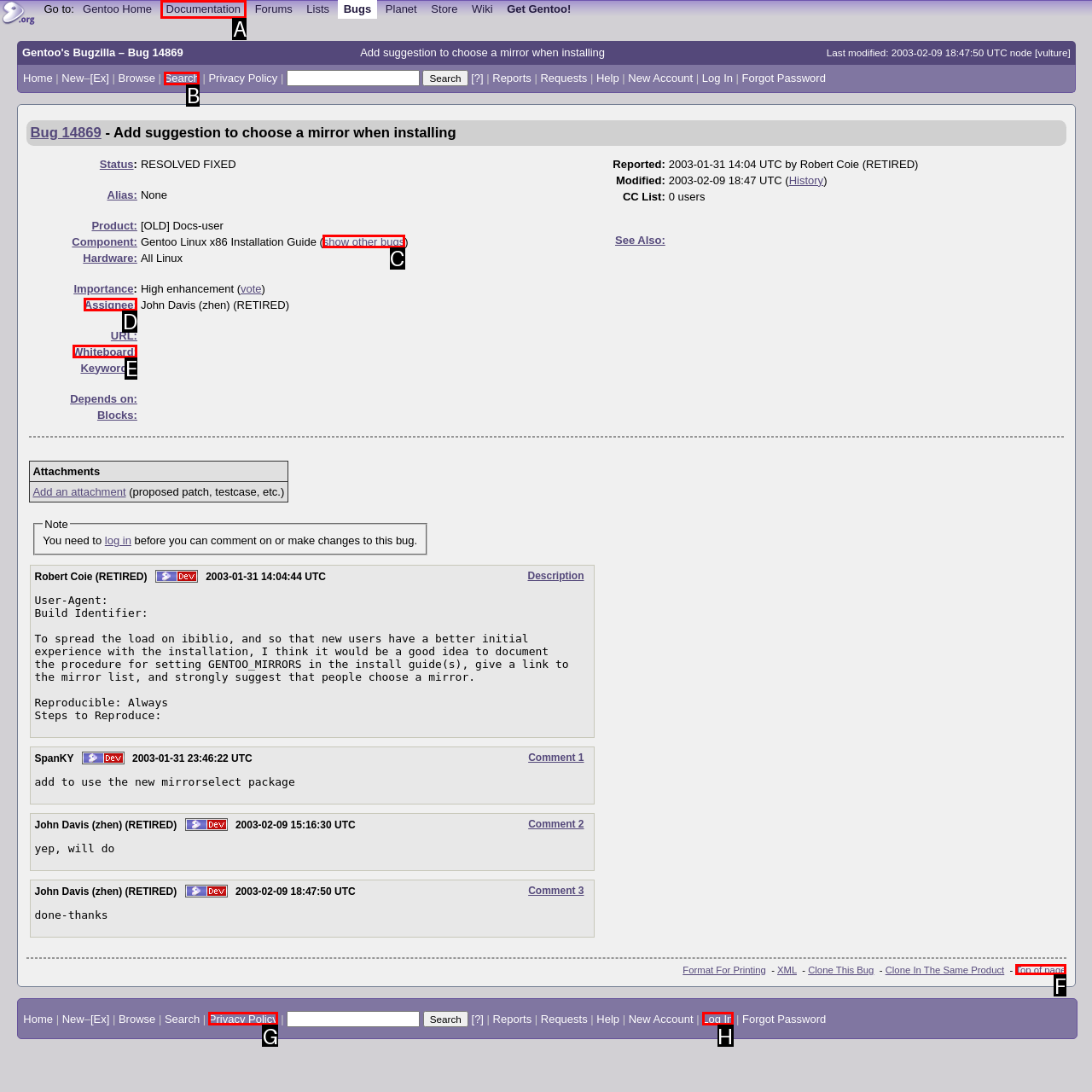Identify the matching UI element based on the description: Top of page
Reply with the letter from the available choices.

F